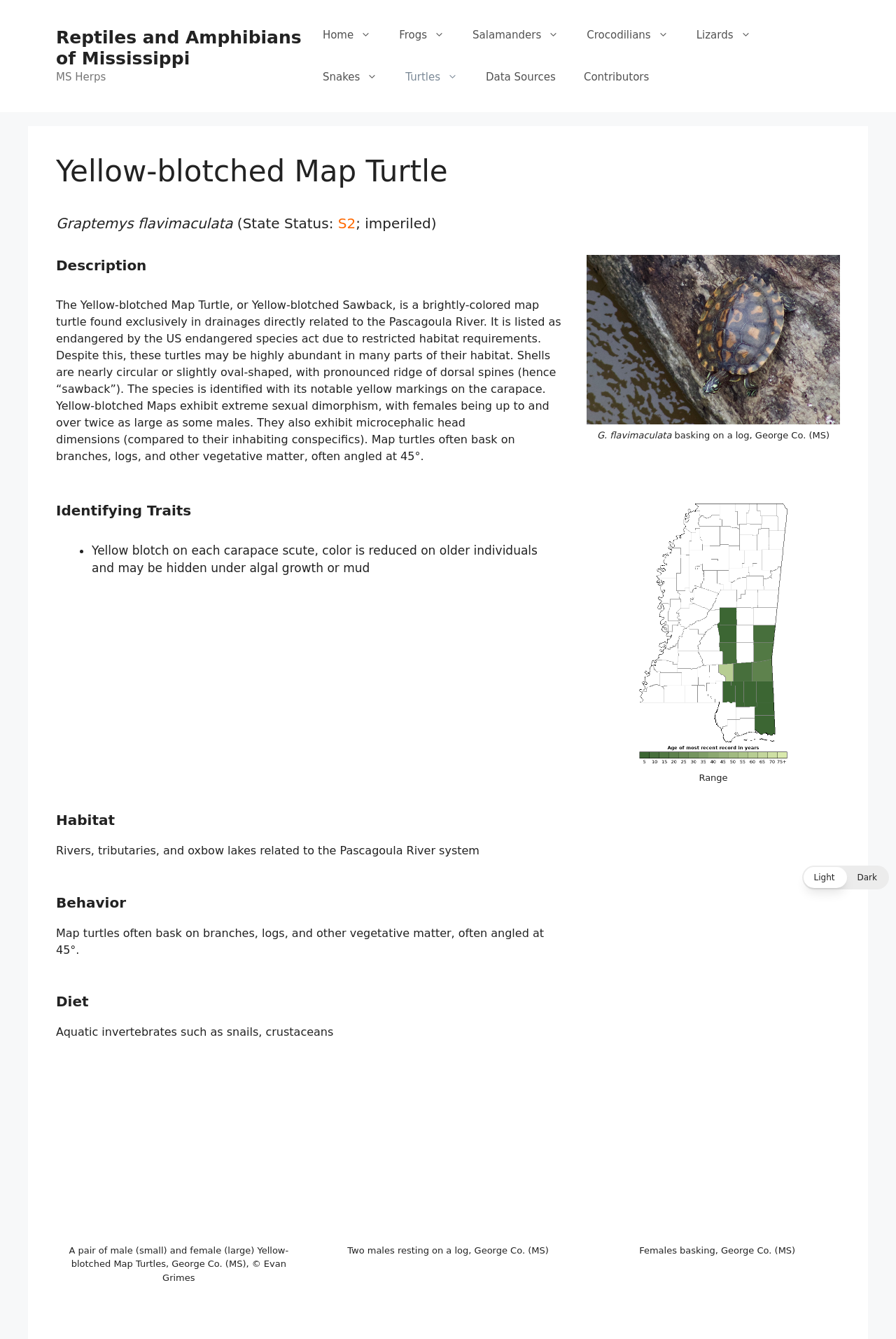Please provide a one-word or phrase answer to the question: 
What is the diet of the Yellow-blotched Map Turtle?

Aquatic invertebrates